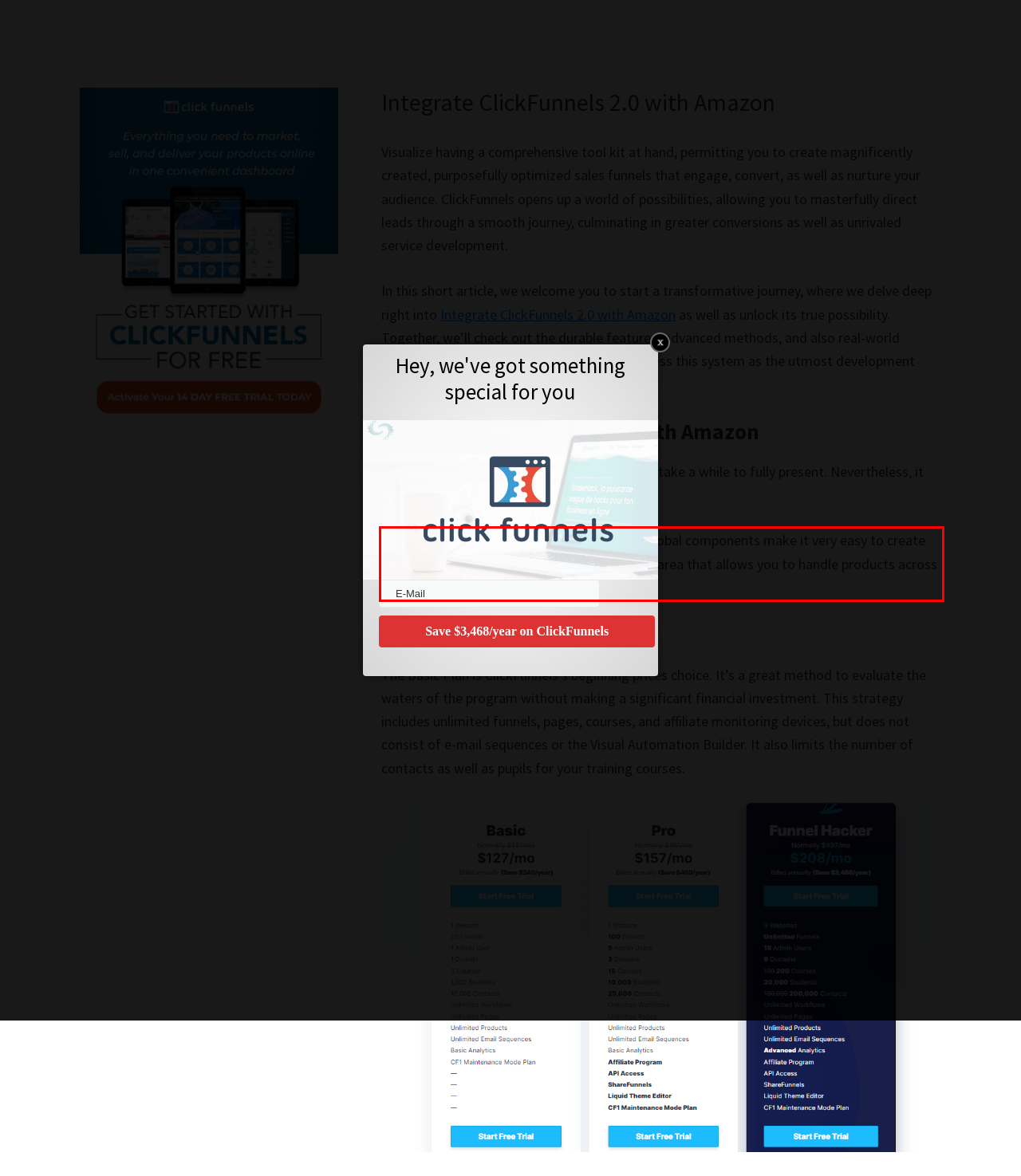You are given a screenshot showing a webpage with a red bounding box. Perform OCR to capture the text within the red bounding box.

The brand-new website web pages and also global components make it very easy to create full-on sites. It also supplies a global products area that allows you to handle products across funnels and websites. Integrate ClickFunnels 2.0 with Amazon